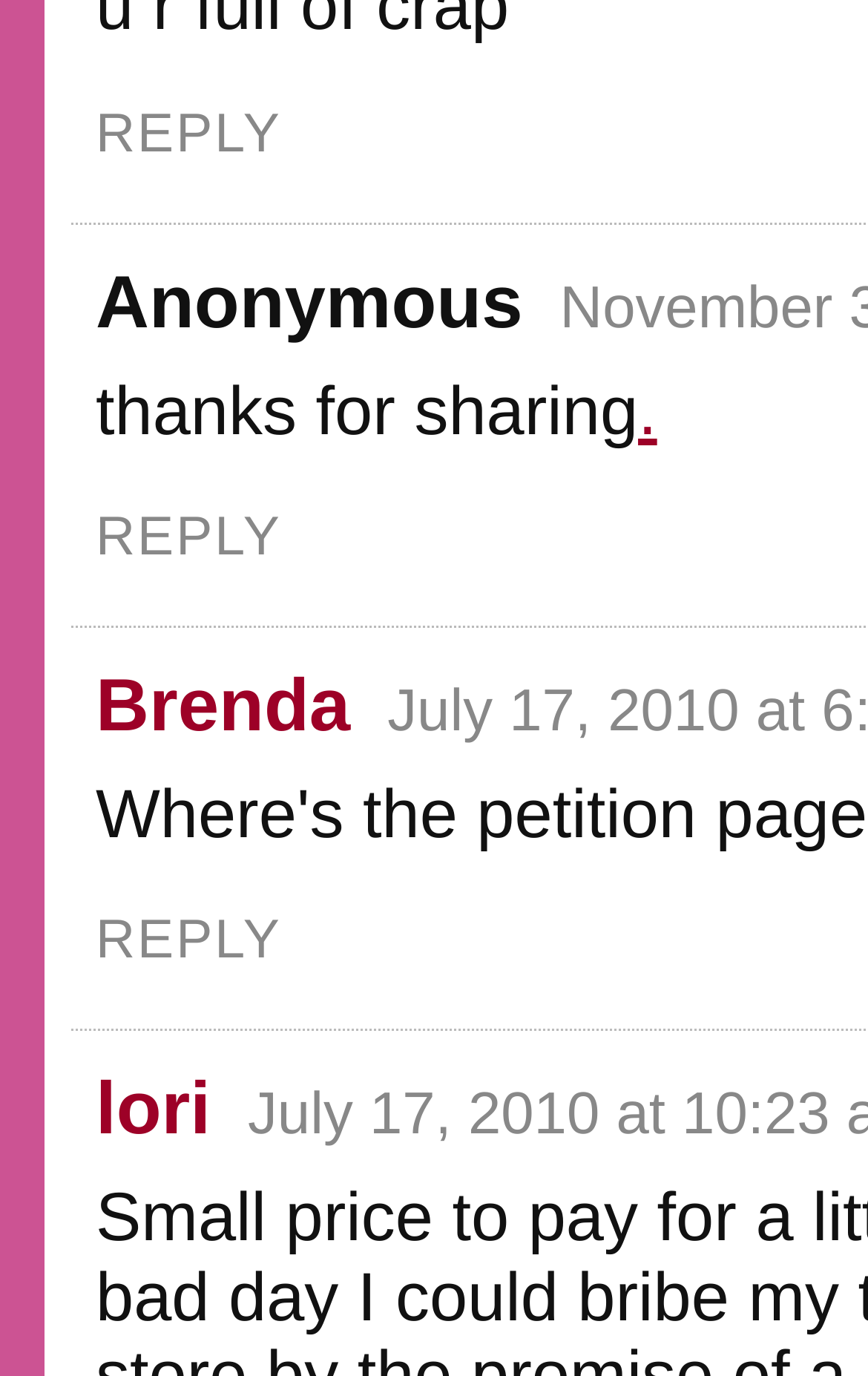How many reply links are there? Using the information from the screenshot, answer with a single word or phrase.

3